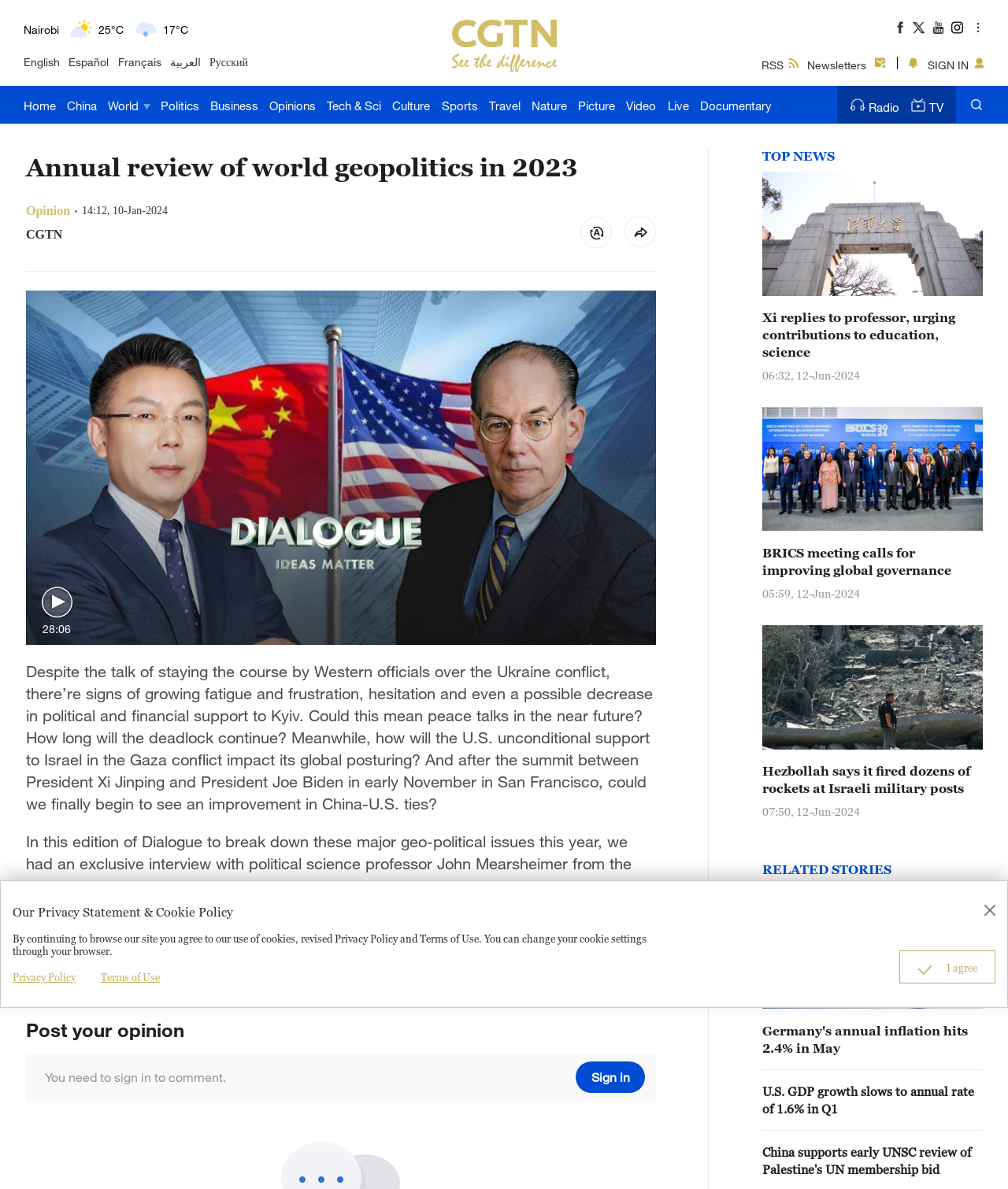Locate the heading on the webpage and return its text.

Annual review of world geopolitics in 2023